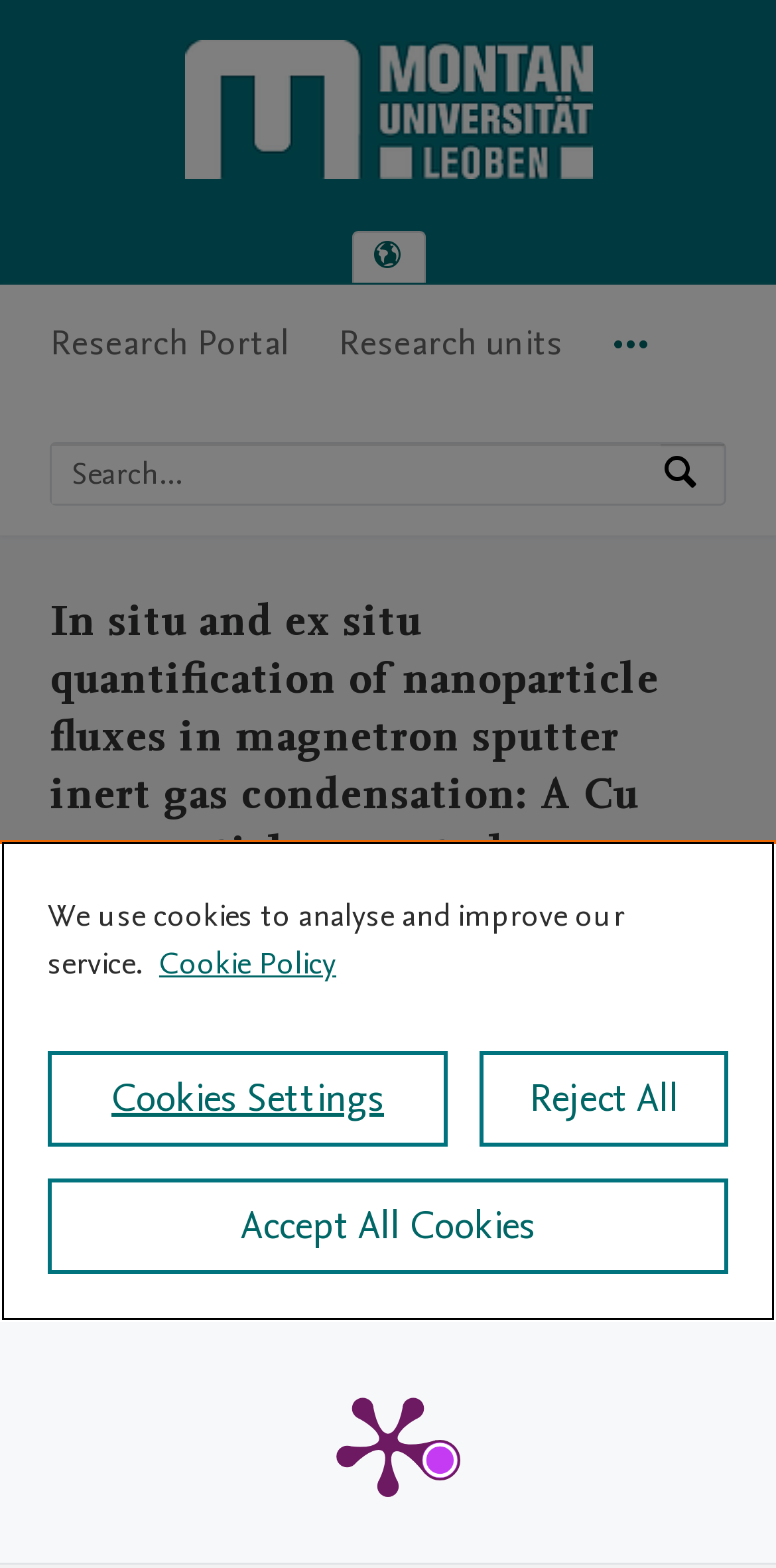Determine the primary headline of the webpage.

In situ and ex situ quantification of nanoparticle fluxes in magnetron sputter inert gas condensation: A Cu nanoparticle case study